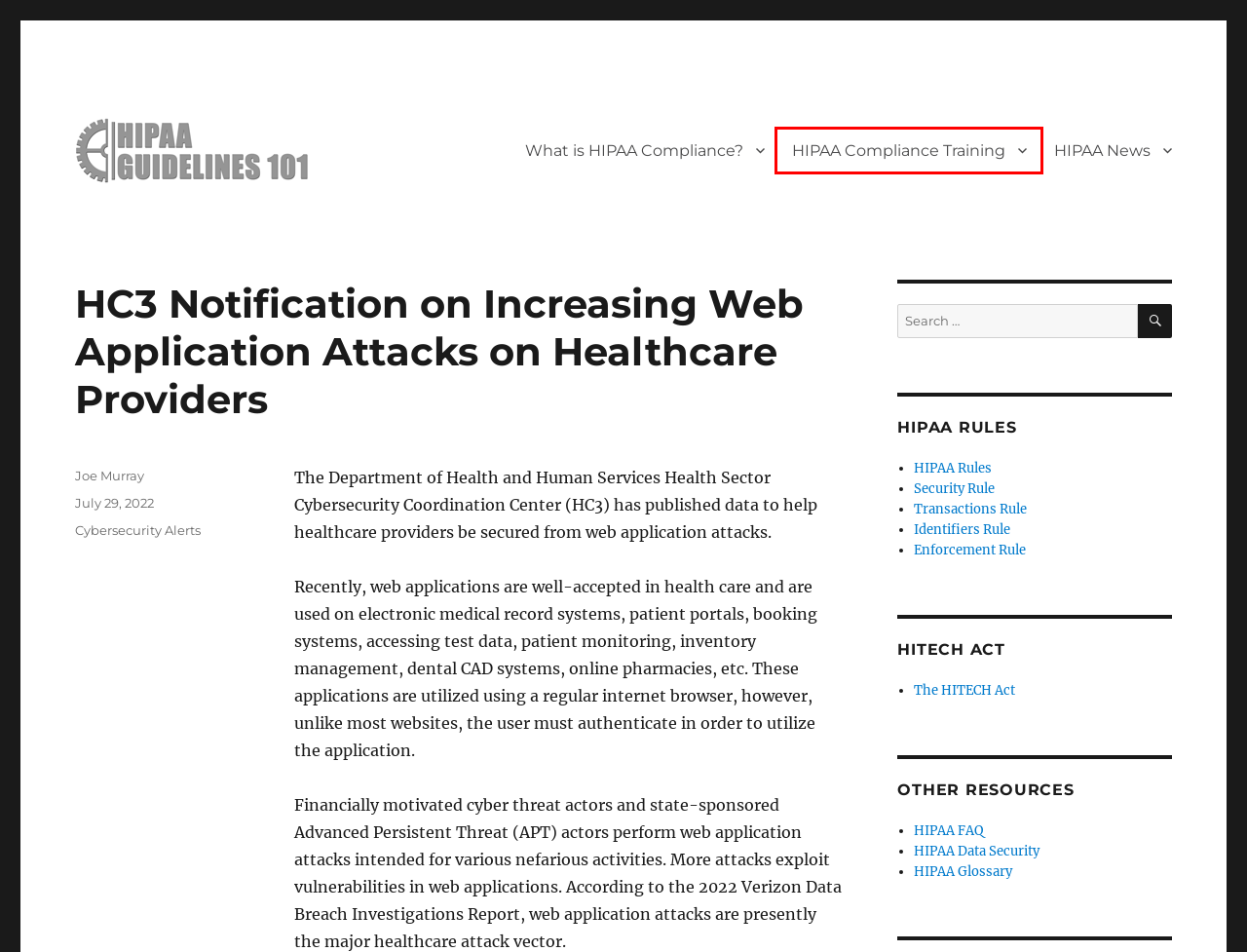You are given a screenshot of a webpage with a red rectangle bounding box. Choose the best webpage description that matches the new webpage after clicking the element in the bounding box. Here are the candidates:
A. HIPAA News Archives - HIPAA Guidelines 101
B. Cybersecurity News Archives - HIPAA Guidelines 101
C. HIPAA Guidelines 101
D. Cyberattack on Change Healthcare Threatens Large Segment of US Population - HIPAA Guidelines 101
E. HIPAA Compliance Training
F. HIPAA Compliance Guidelines
G. What is PHI
H. What is HIPAA Compliance?

E